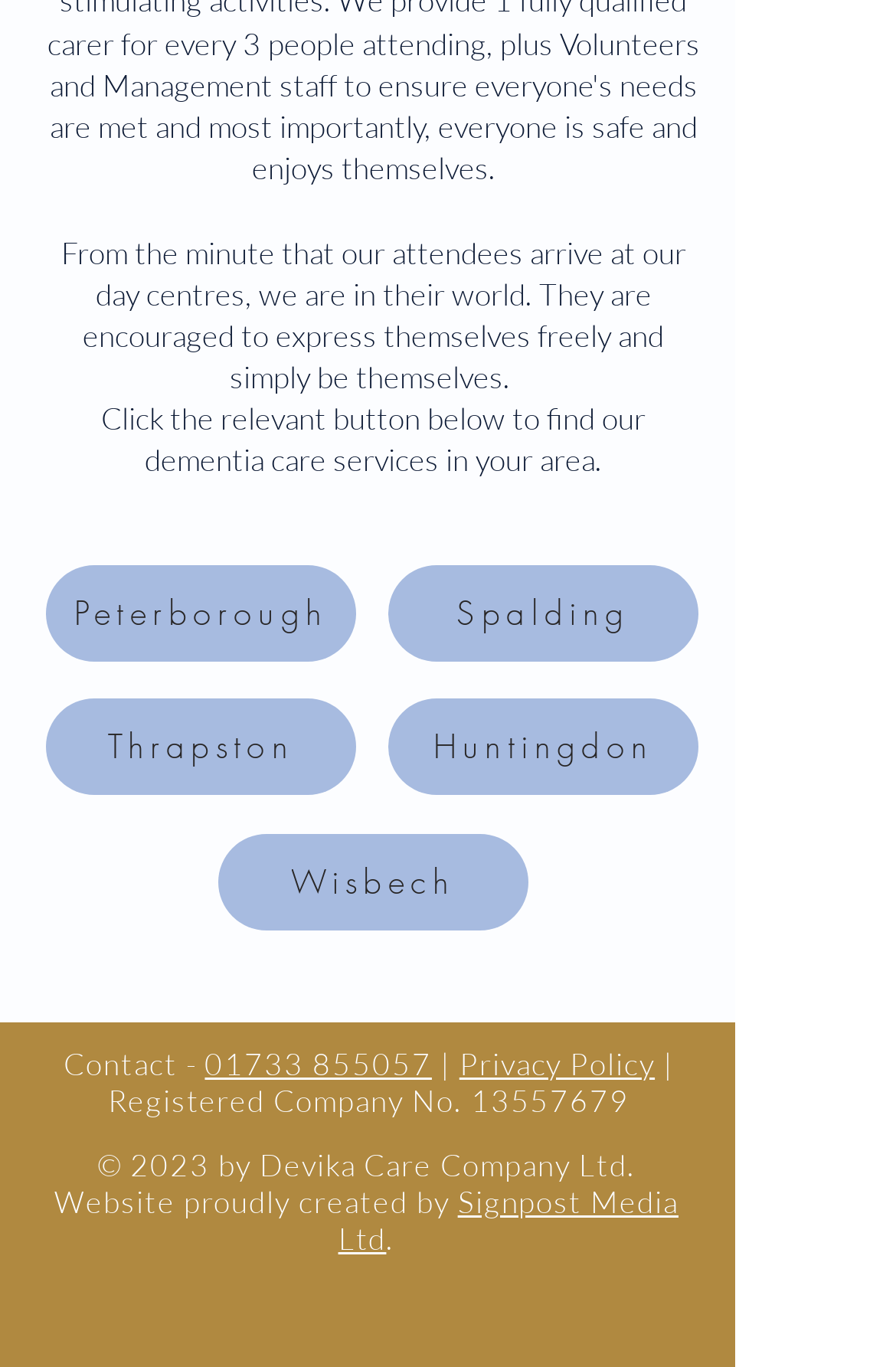Find the bounding box coordinates of the area to click in order to follow the instruction: "Call the contact number".

[0.229, 0.764, 0.482, 0.791]